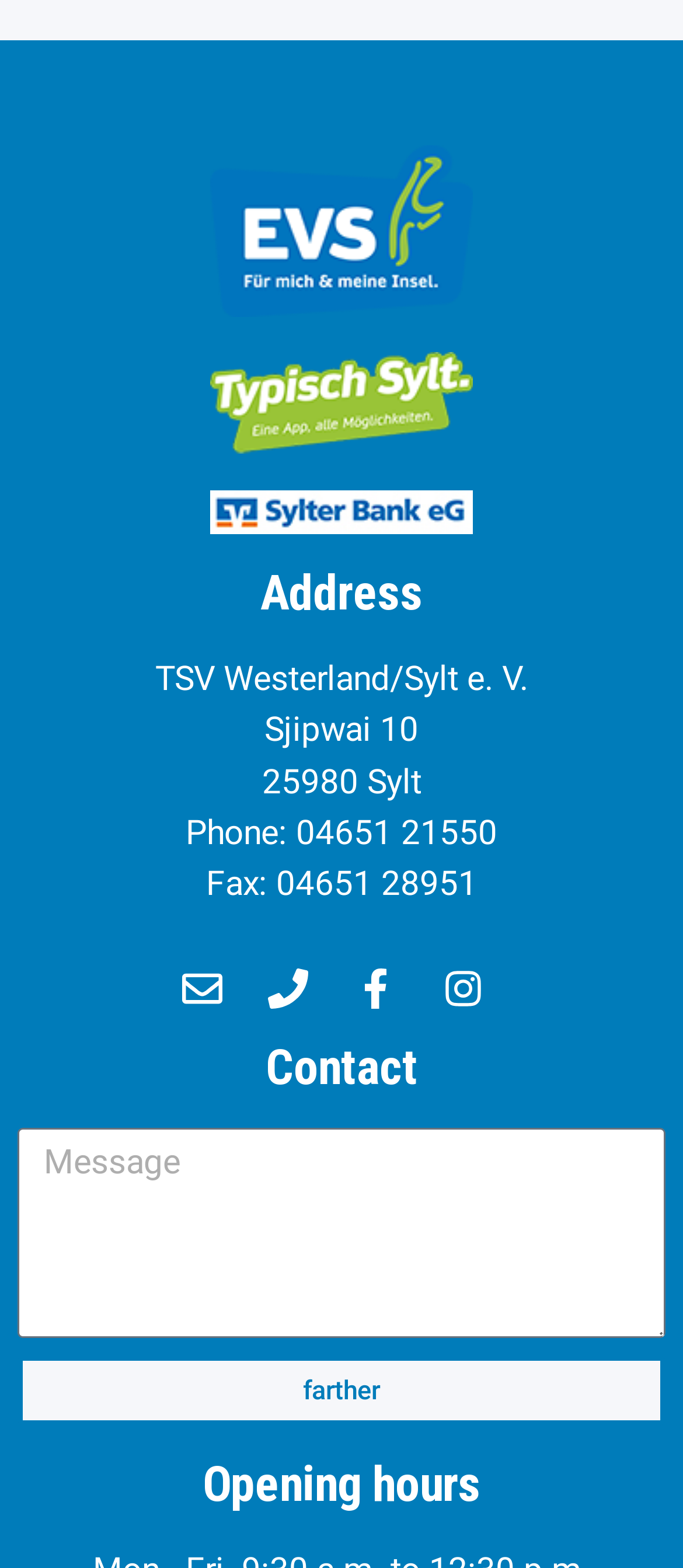Based on the image, give a detailed response to the question: How many links are there at the top of the webpage?

There are two link elements located at the top of the webpage, with bounding box coordinates [0.308, 0.092, 0.692, 0.202] and [0.308, 0.224, 0.692, 0.289], respectively.